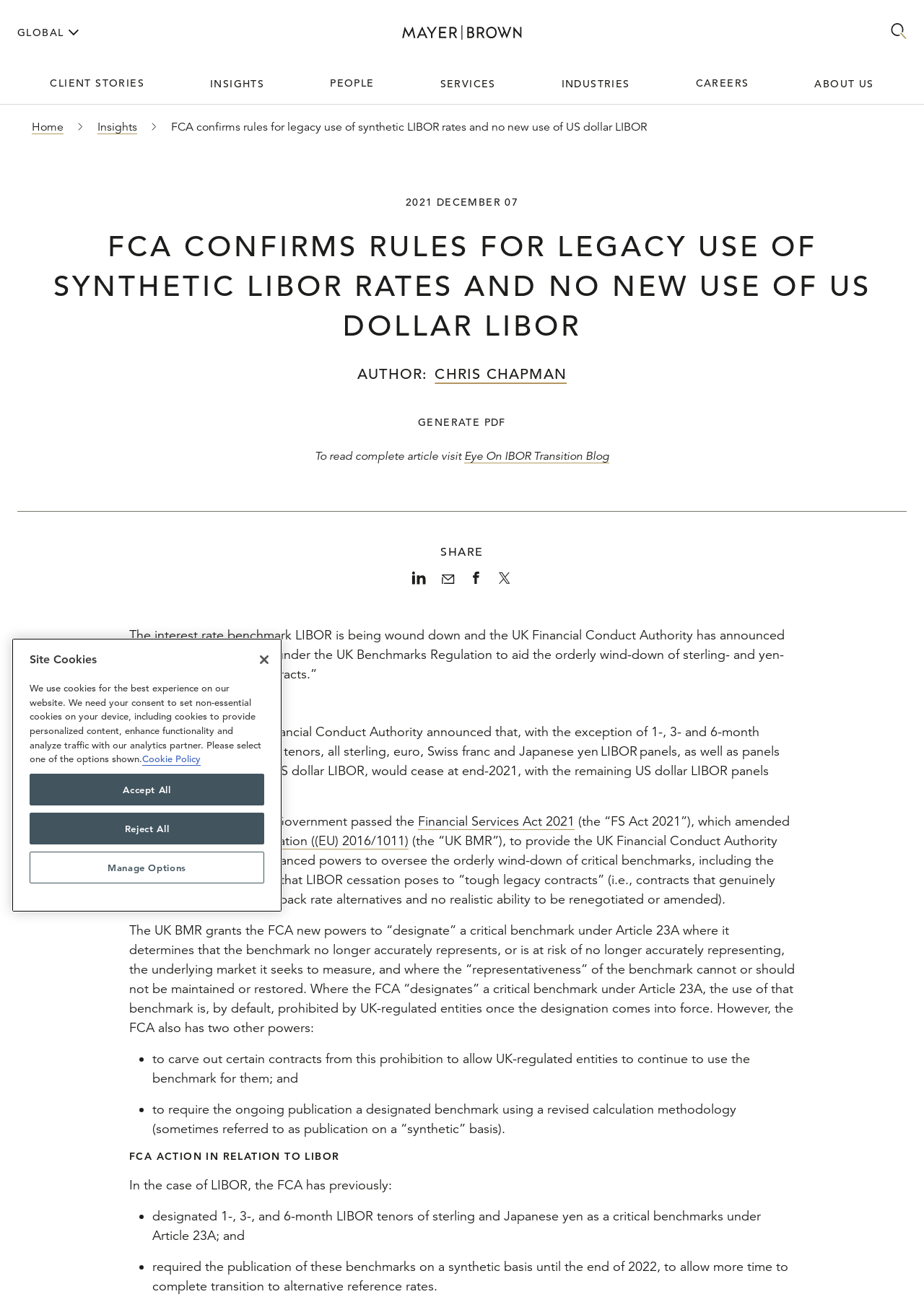Pinpoint the bounding box coordinates for the area that should be clicked to perform the following instruction: "Click the 'Skip to main content' link".

[0.019, 0.004, 0.133, 0.013]